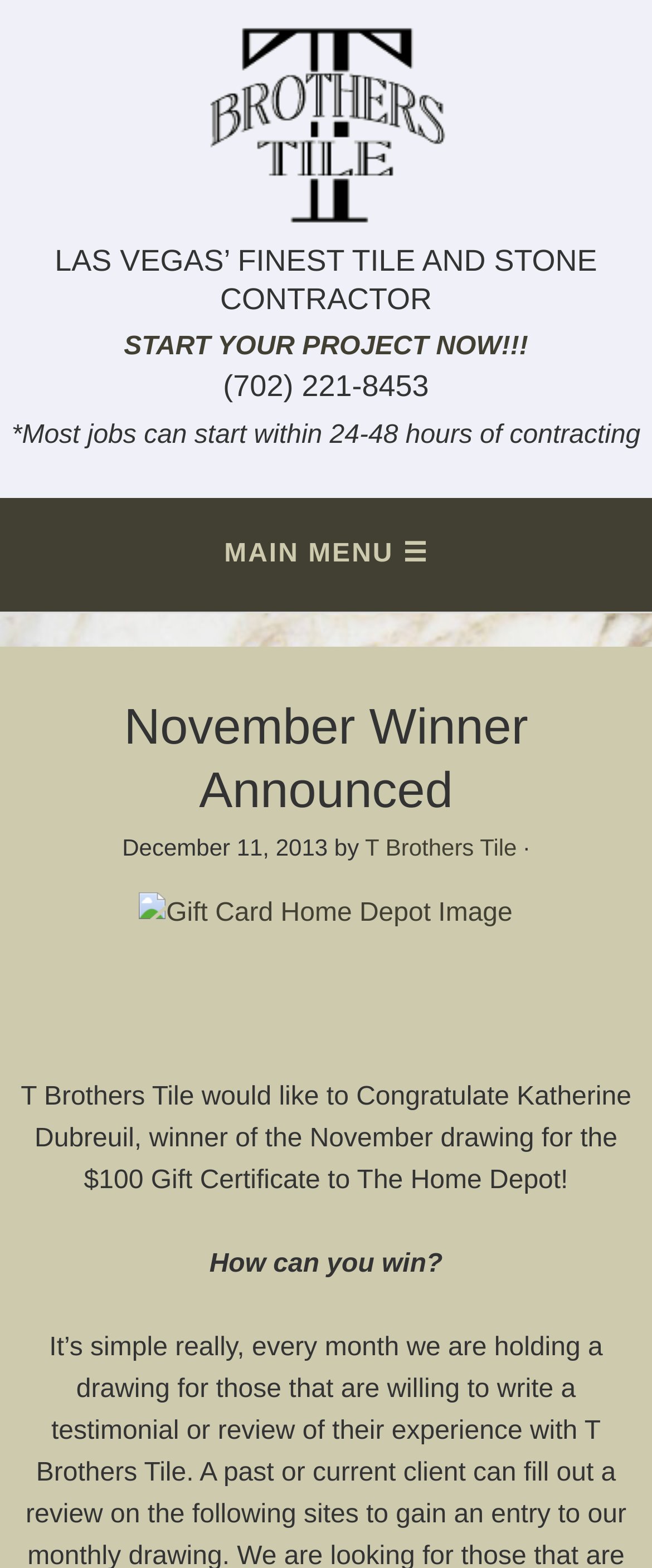Please provide a short answer using a single word or phrase for the question:
What is the company name of the tile and stone contractor?

T Brothers Tile